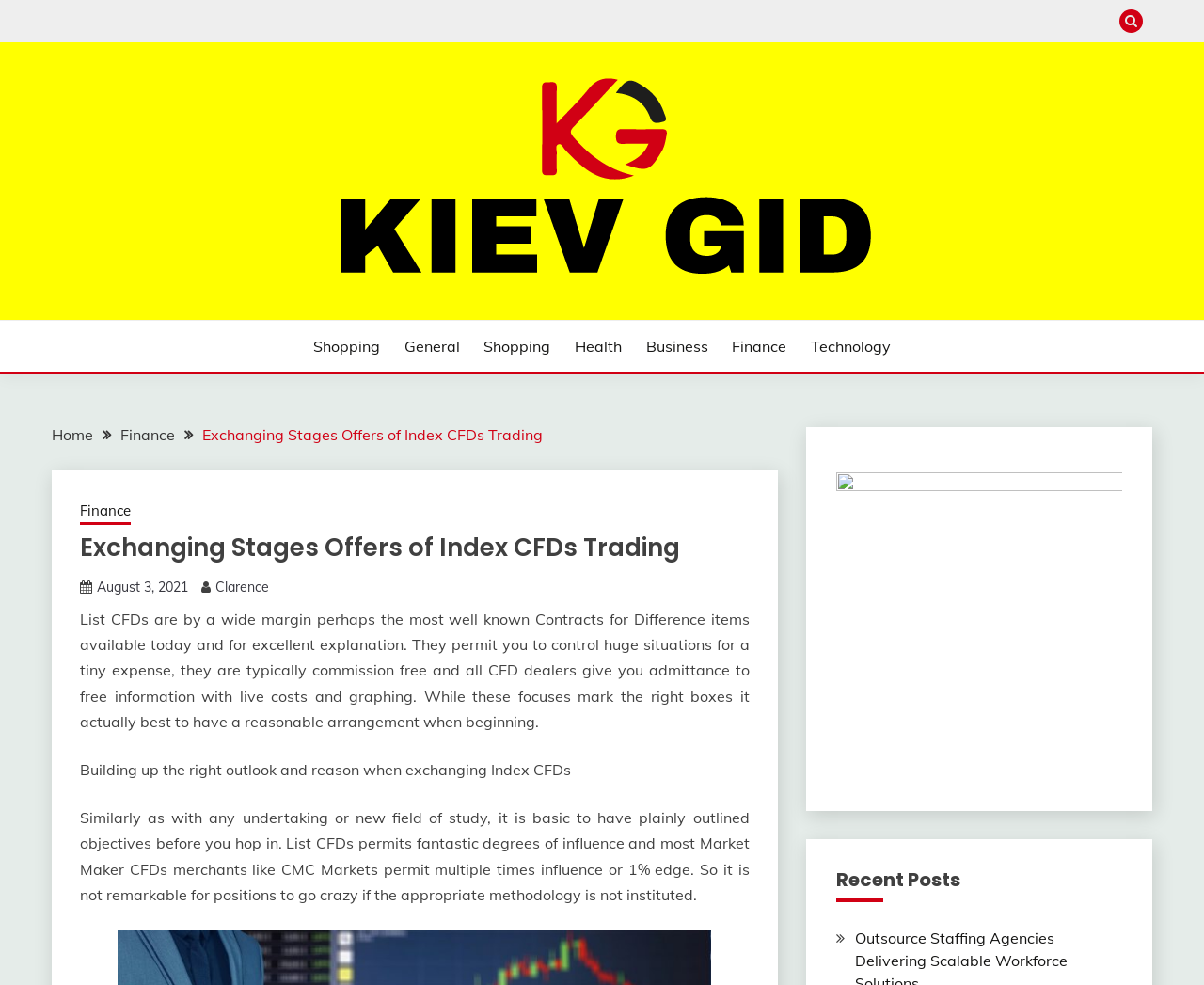Indicate the bounding box coordinates of the clickable region to achieve the following instruction: "Visit Kiev Gid website."

[0.043, 0.076, 0.957, 0.291]